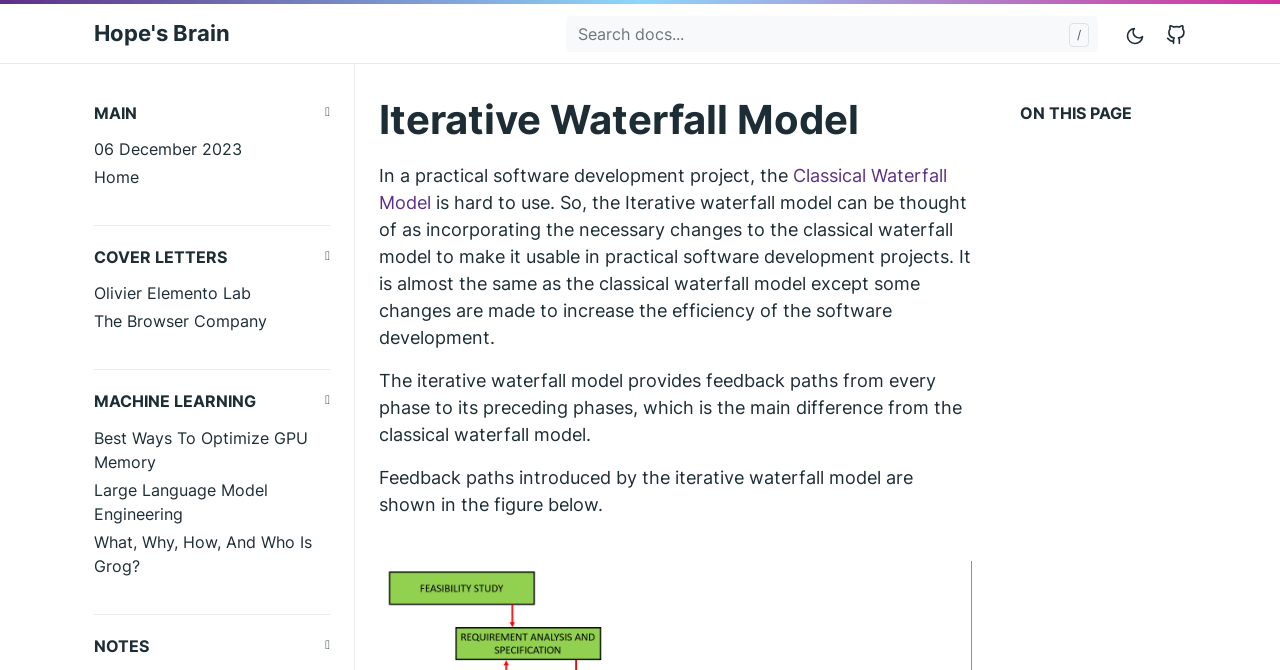Pinpoint the bounding box coordinates of the element that must be clicked to accomplish the following instruction: "Toggle mode". The coordinates should be in the format of four float numbers between 0 and 1, i.e., [left, top, right, bottom].

[0.877, 0.018, 0.898, 0.082]